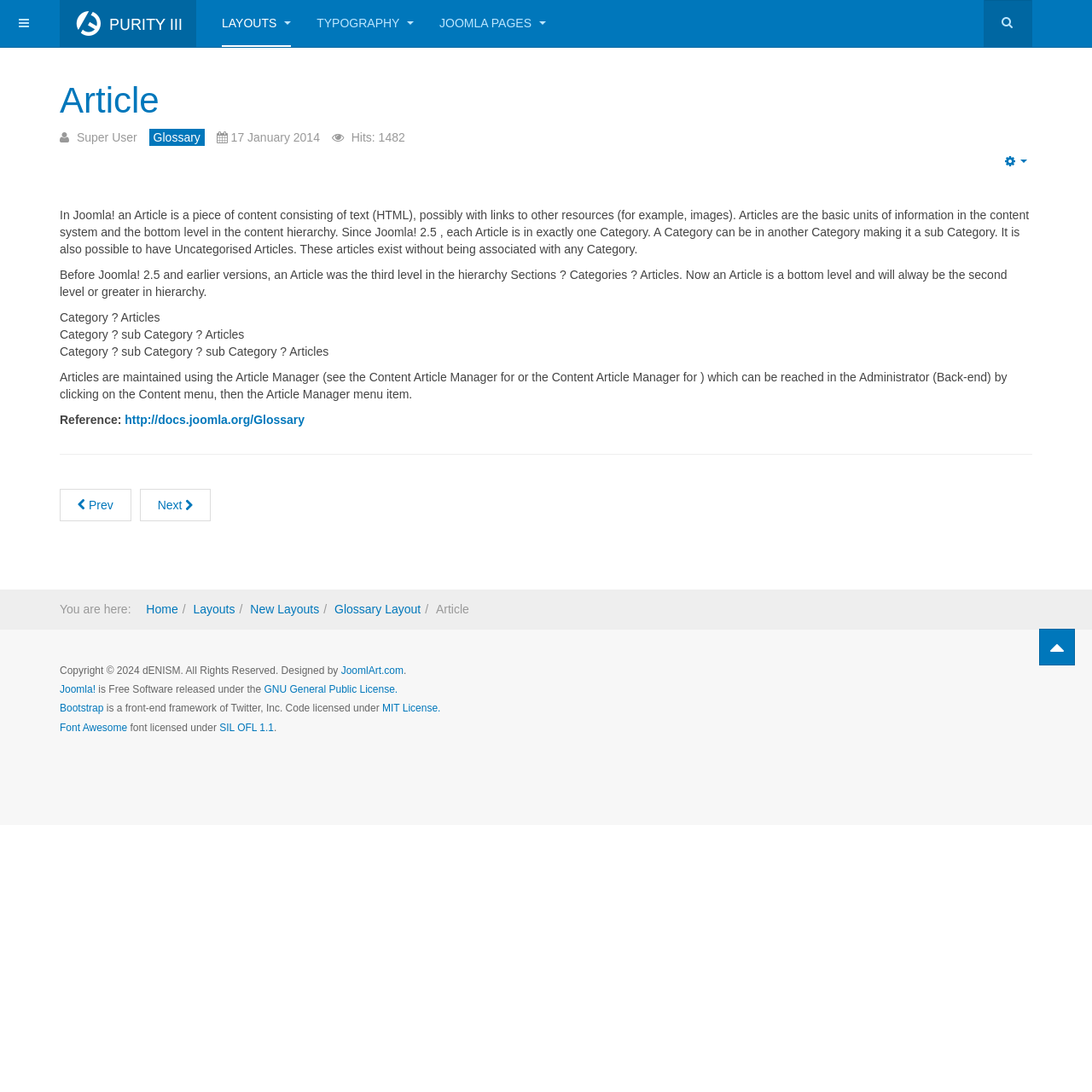Answer the question with a single word or phrase: 
What is the category of this Article?

Glossary